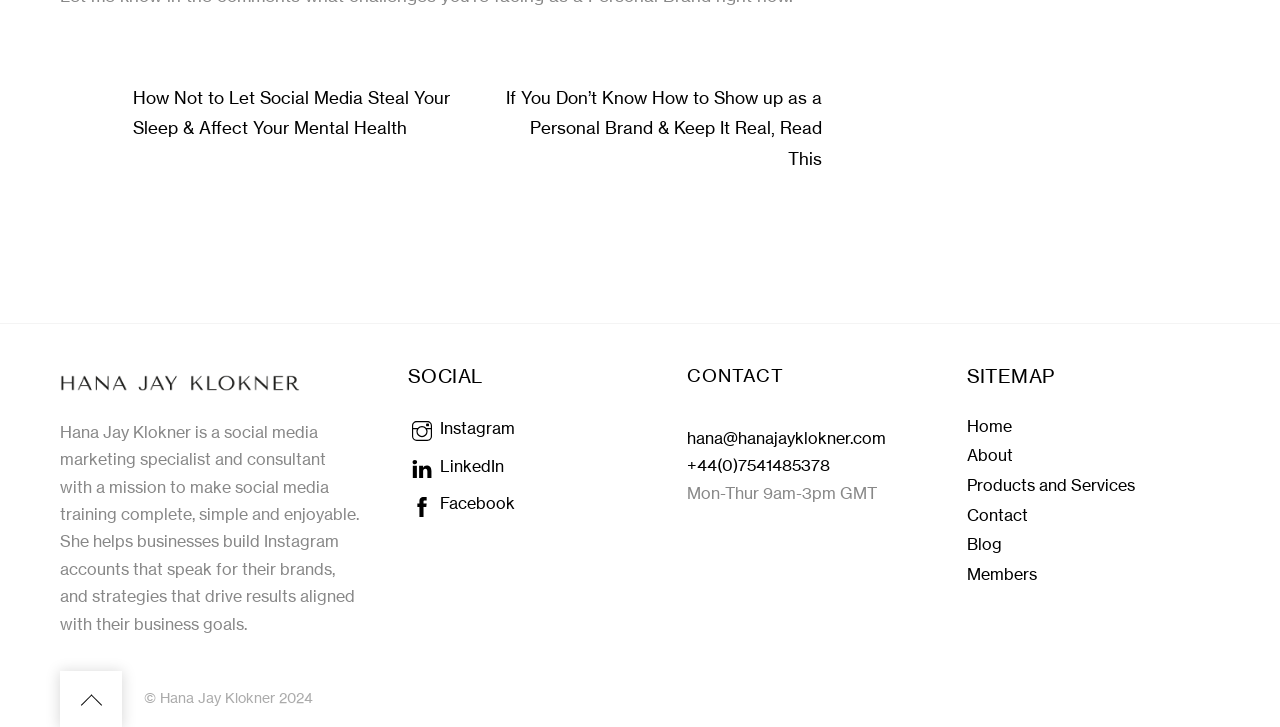Reply to the question with a brief word or phrase: What are the available sections on this webpage?

Home, About, Products and Services, Contact, Blog, Members